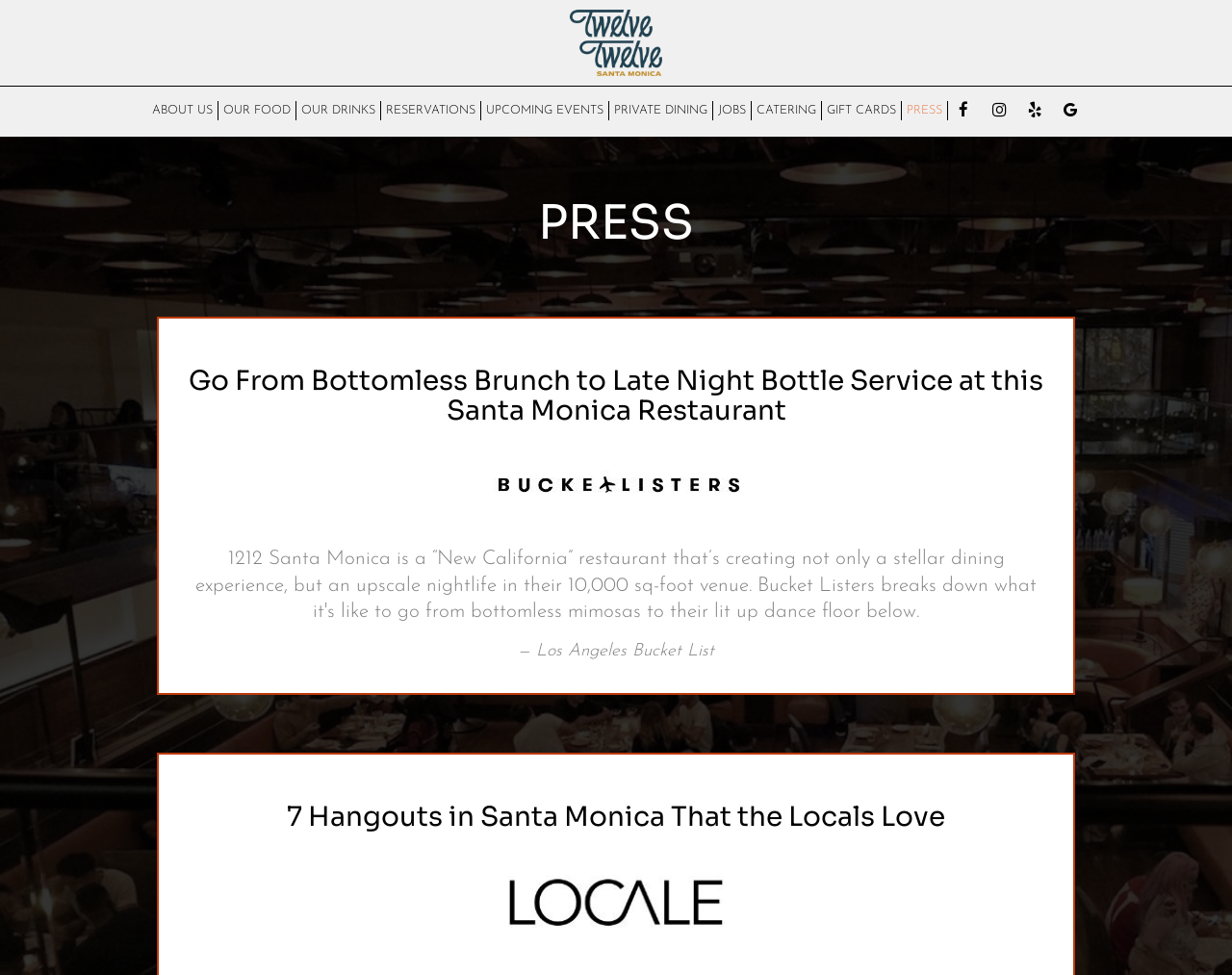Please respond to the question using a single word or phrase:
What is the name of the publication that wrote the second article?

Los Angeles Bucket List